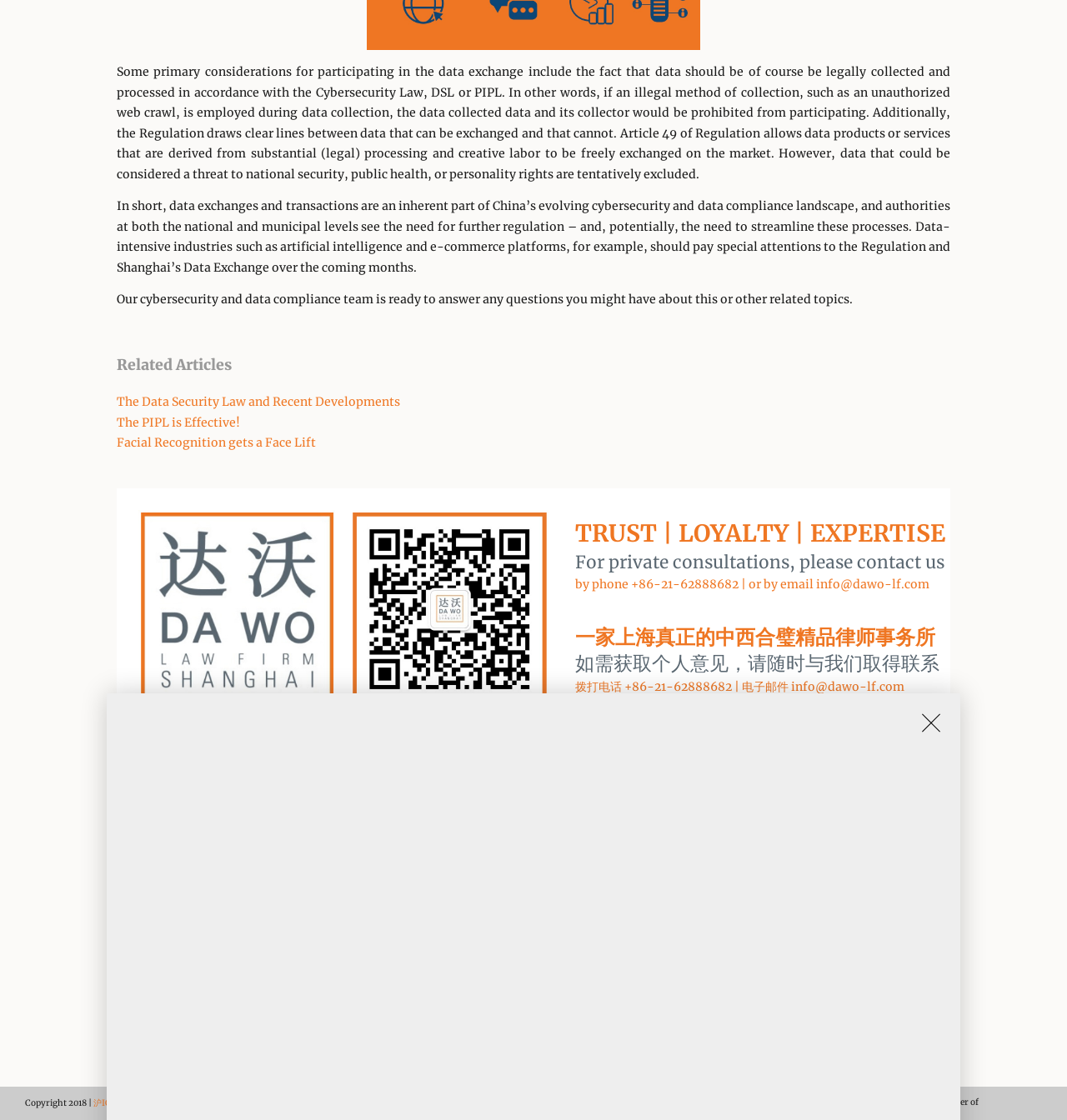Please answer the following question using a single word or phrase: 
What is the main topic of the article?

Data exchange in China